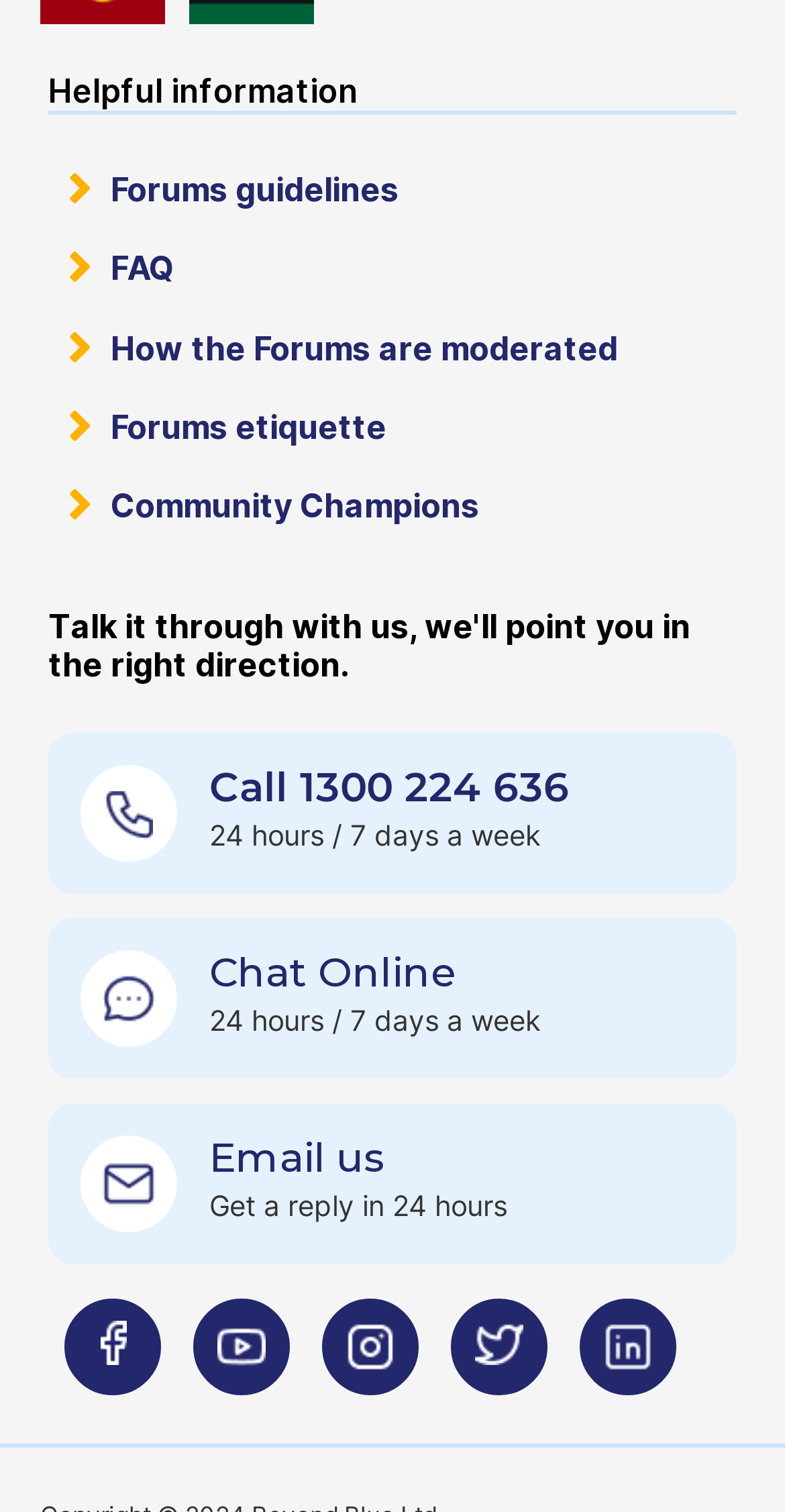From the webpage screenshot, identify the region described by parent_node: Call 1300 224 636. Provide the bounding box coordinates as (top-left x, top-left y, bottom-right x, bottom-right y), with each value being a floating point number between 0 and 1.

[0.062, 0.485, 0.267, 0.592]